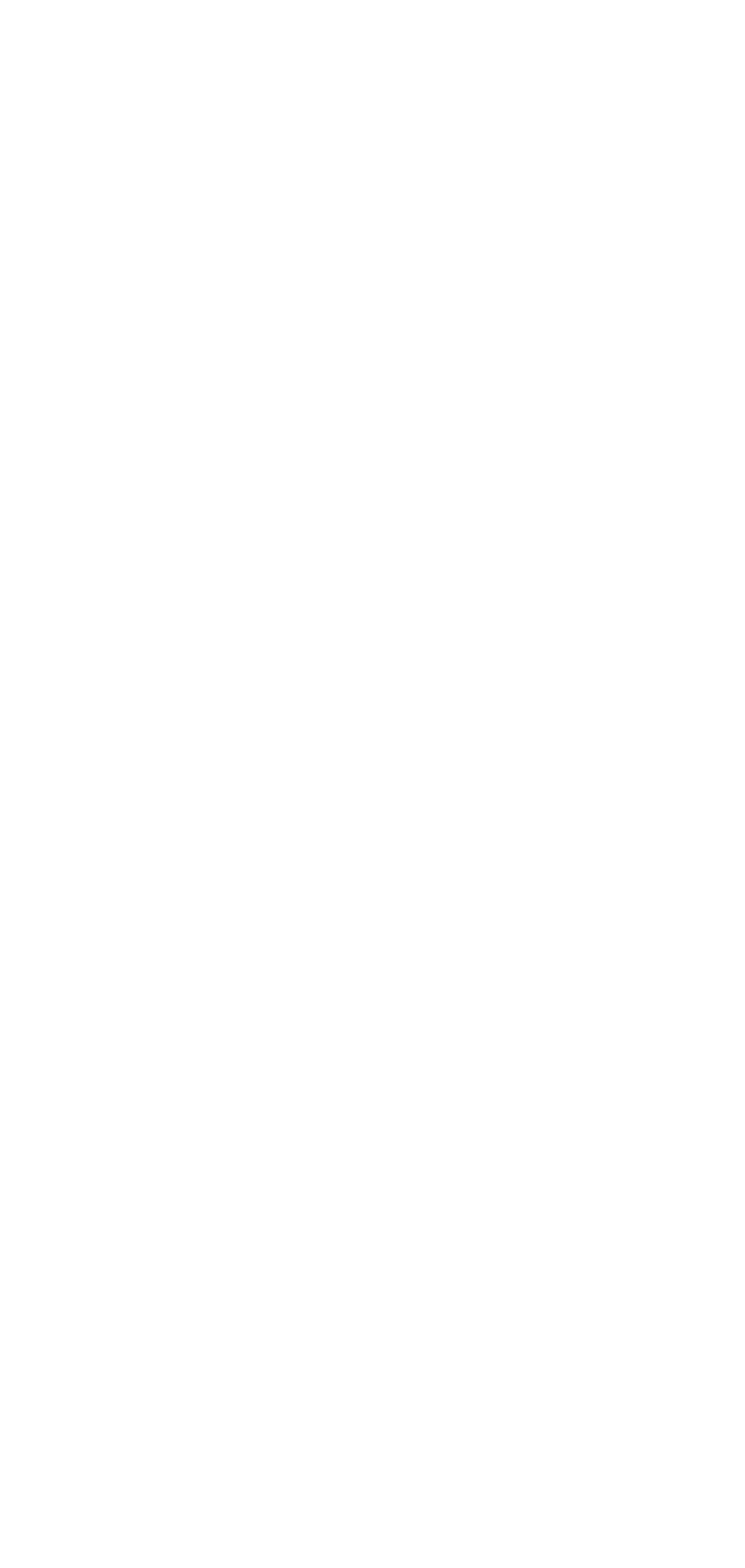Describe all the visual and textual components of the webpage comprehensively.

The webpage is about wedding makeup and styling services offered by Lanz Style Studio. At the top left corner, there is a logo image with a corresponding link. Below the logo, there is a horizontal navigation menu with links to different sections of the website, including "About", "Services", "Makeovers", "Events", "Weddings", and "Contact". 

On the right side of the navigation menu, there is a dropdown indicator represented by a downward arrow symbol. 

The main content of the webpage starts with a heading "Wedding Makeup" located at the top center of the page. Below the heading, there is a paragraph of text that describes the benefits of hiring Lanz Style team for wedding makeup and styling, emphasizing their professional presence and ability to reduce stress on the big day.